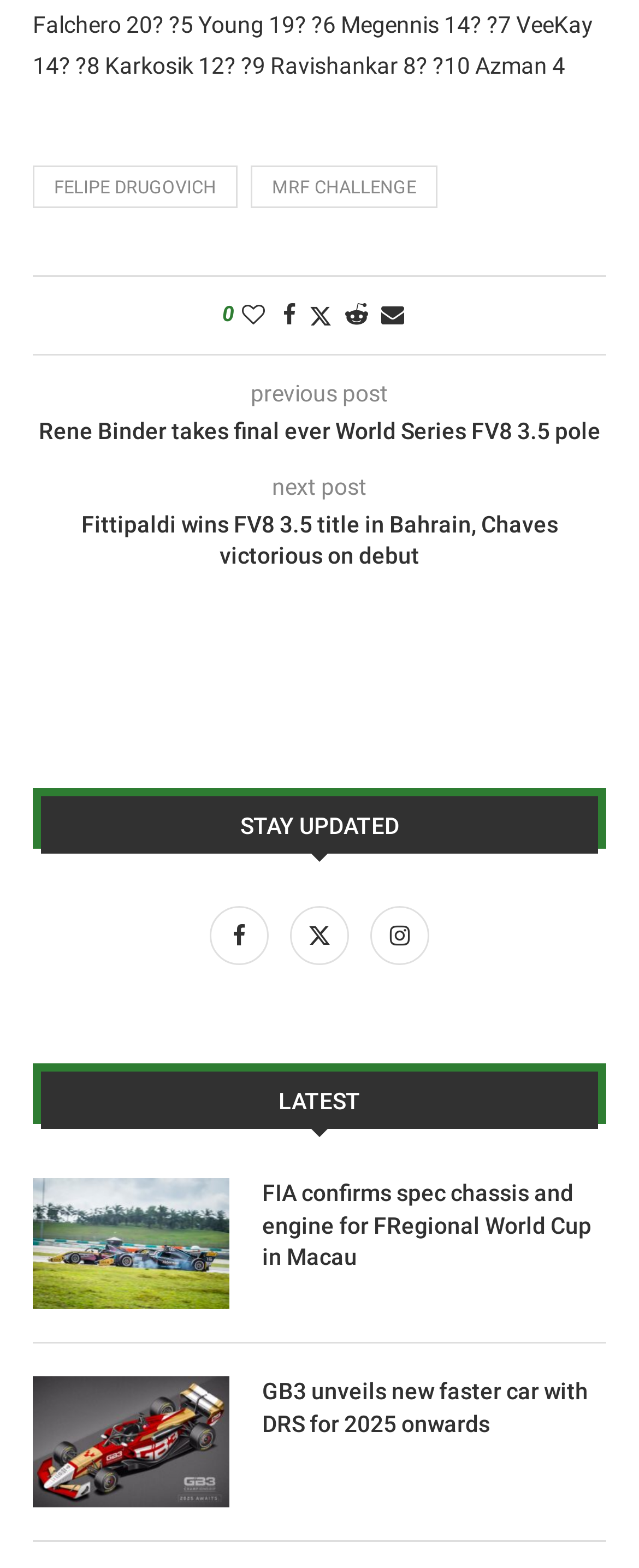What is the name of the series mentioned in the second article?
Answer the question with as much detail as possible.

The webpage has a link with the text 'GB3 unveils new faster car with DRS for 2025 onwards', which suggests that GB3 is a series or championship related to motorsports.